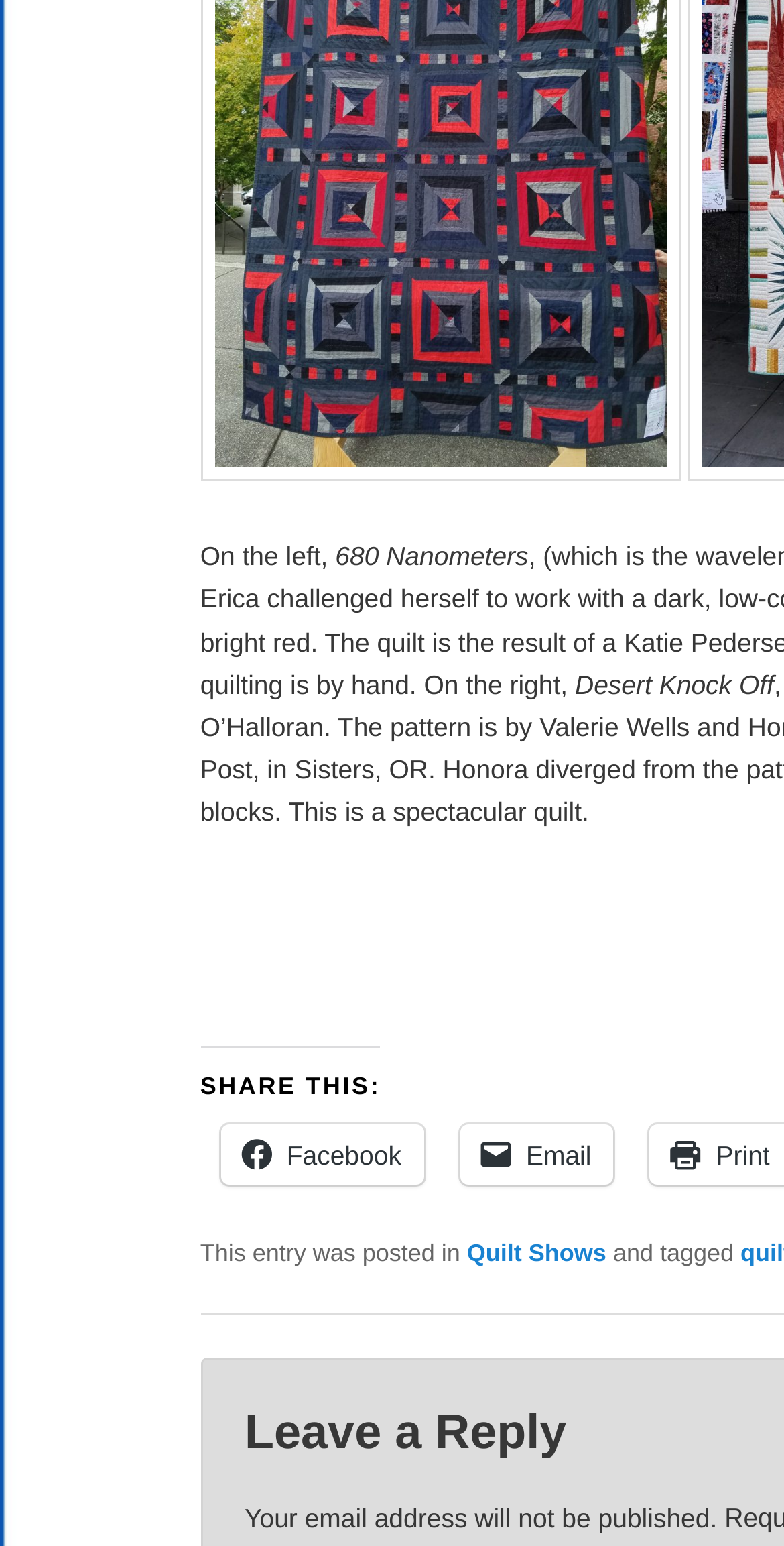Determine the bounding box of the UI component based on this description: "Quilt Shows". The bounding box coordinates should be four float values between 0 and 1, i.e., [left, top, right, bottom].

[0.596, 0.802, 0.773, 0.82]